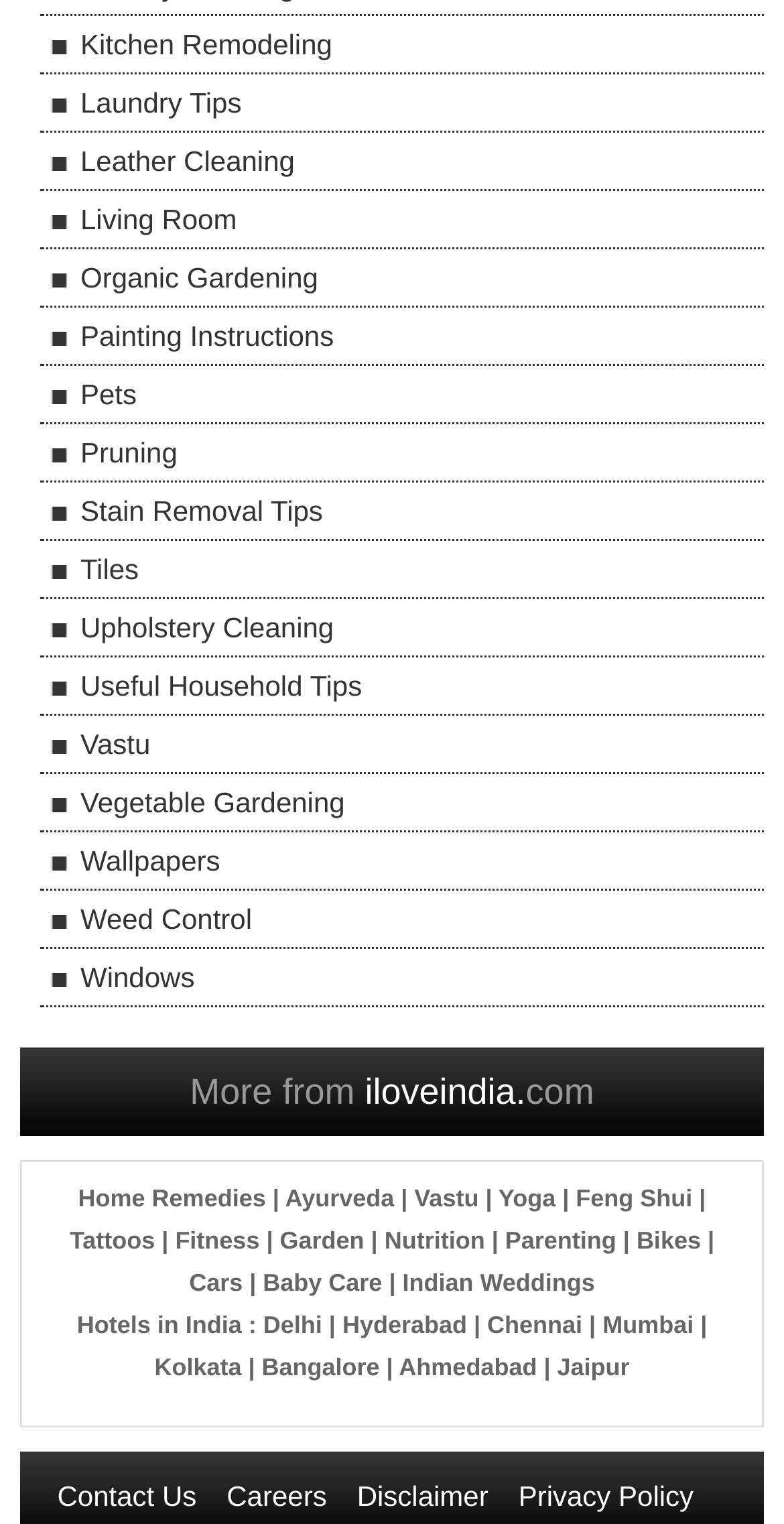Identify the bounding box coordinates for the UI element described as follows: Flora Cre+m Double. Use the format (top-left x, top-left y, bottom-right x, bottom-right y) and ensure all values are floating point numbers between 0 and 1.

None